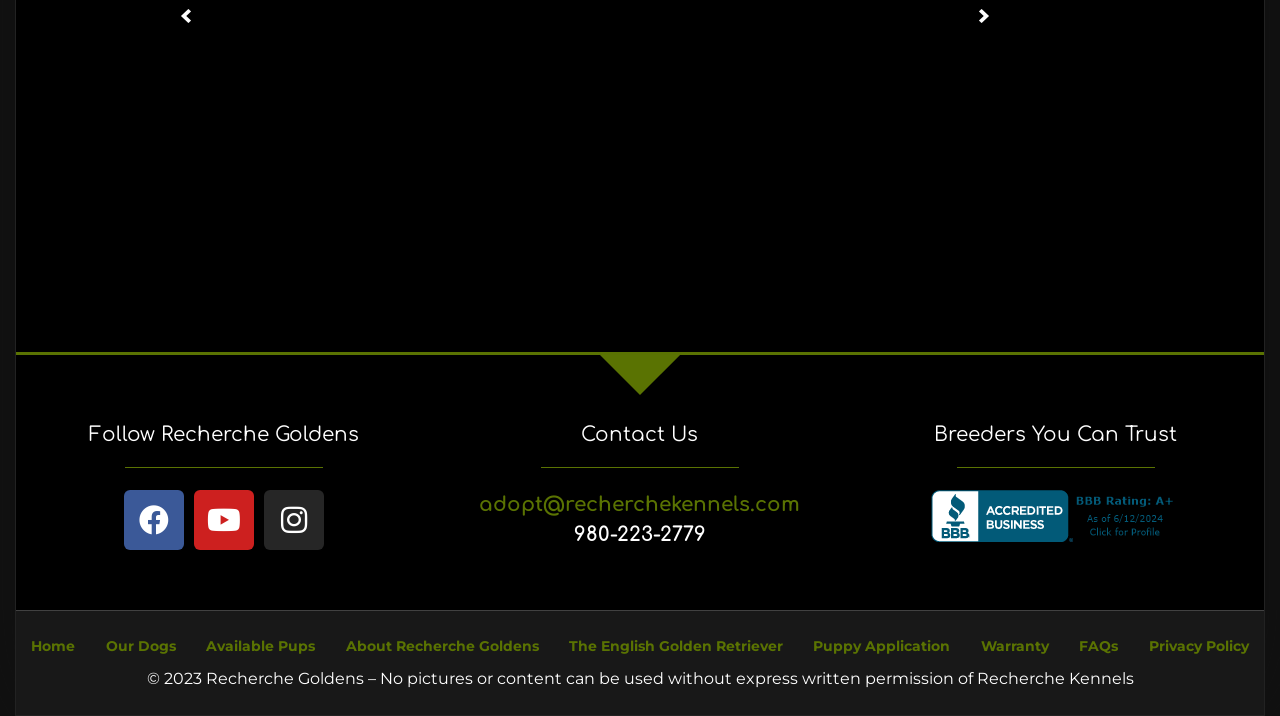Identify the bounding box coordinates of the region that should be clicked to execute the following instruction: "Contact us via email".

[0.375, 0.688, 0.625, 0.72]